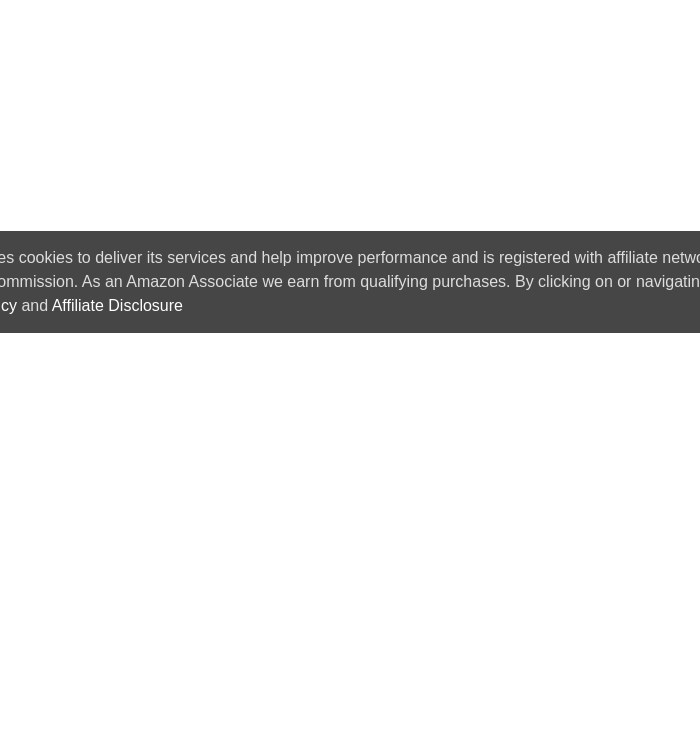What is the purpose of the text at the bottom of the image?
Please provide a detailed and thorough answer to the question.

The caption explains that the text at the bottom of the image 'mentions important site cookies, which contribute to improved performance and affiliate disclosures', indicating that its purpose is to provide information about the website's cookies and affiliate relationships.